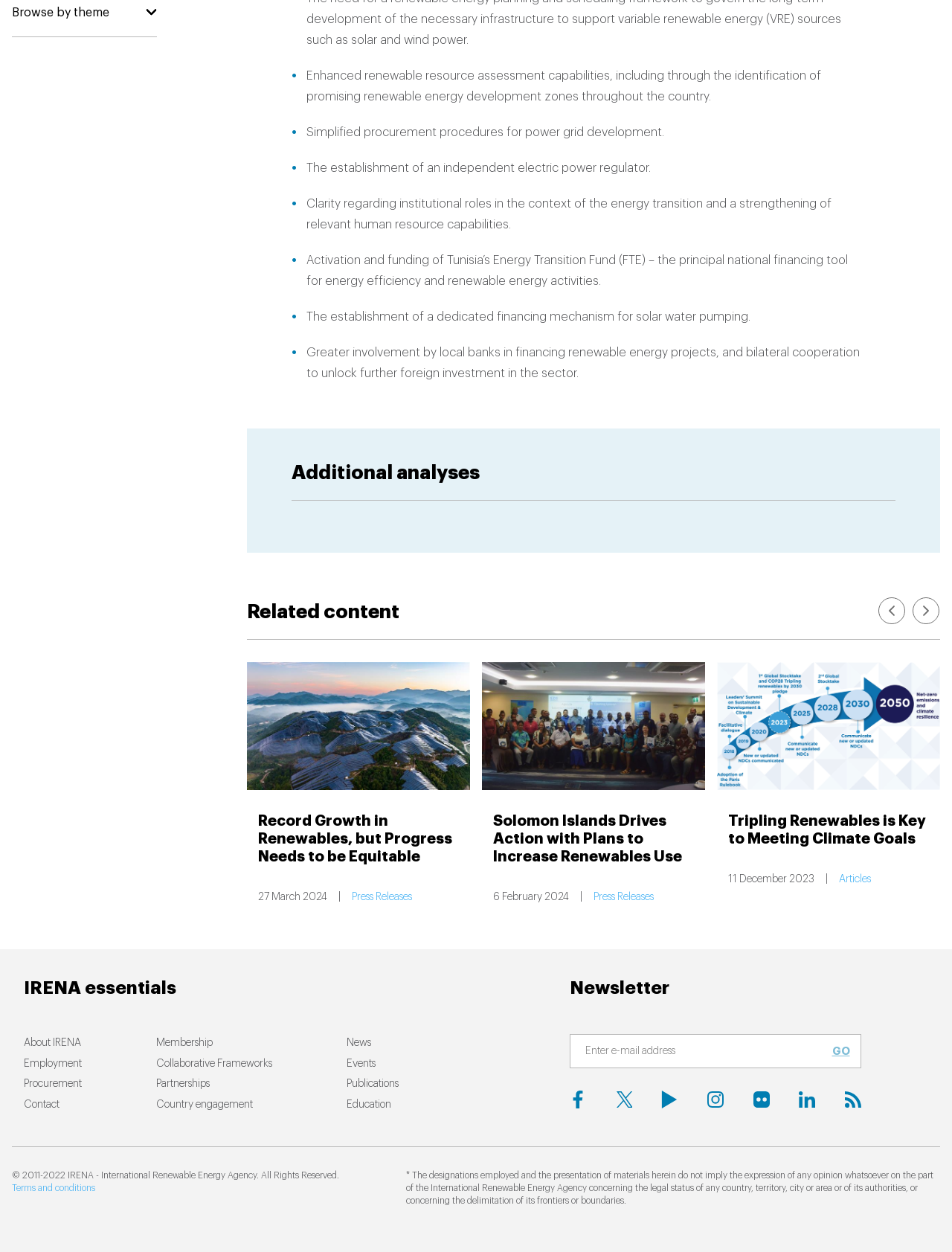Extract the bounding box coordinates of the UI element described by: "title="Twitter"". The coordinates should include four float numbers ranging from 0 to 1, e.g., [left, top, right, bottom].

[0.647, 0.871, 0.664, 0.885]